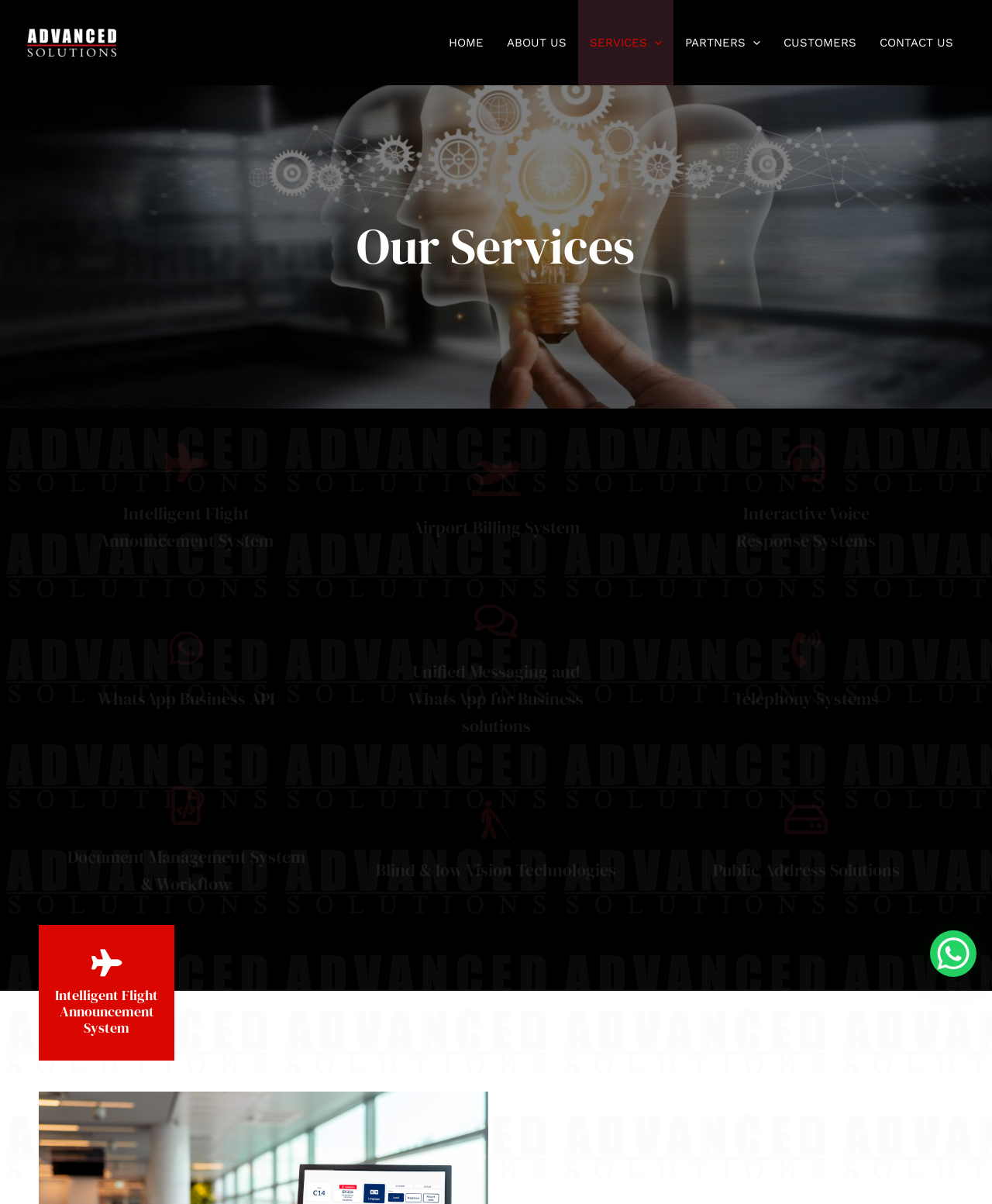Give the bounding box coordinates for the element described by: "Telephony Systems".

[0.739, 0.57, 0.886, 0.59]